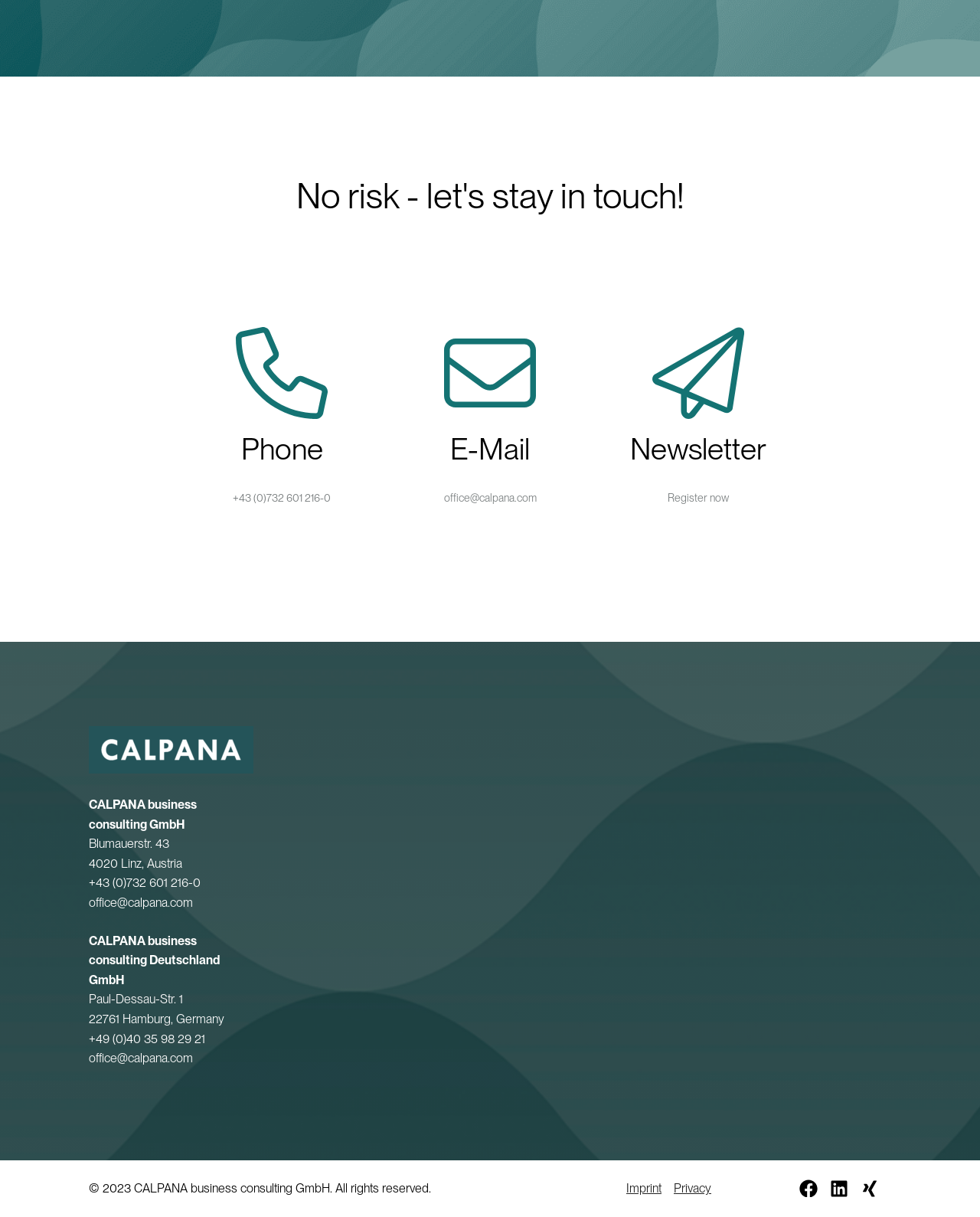What is the copyright year?
From the screenshot, supply a one-word or short-phrase answer.

2023